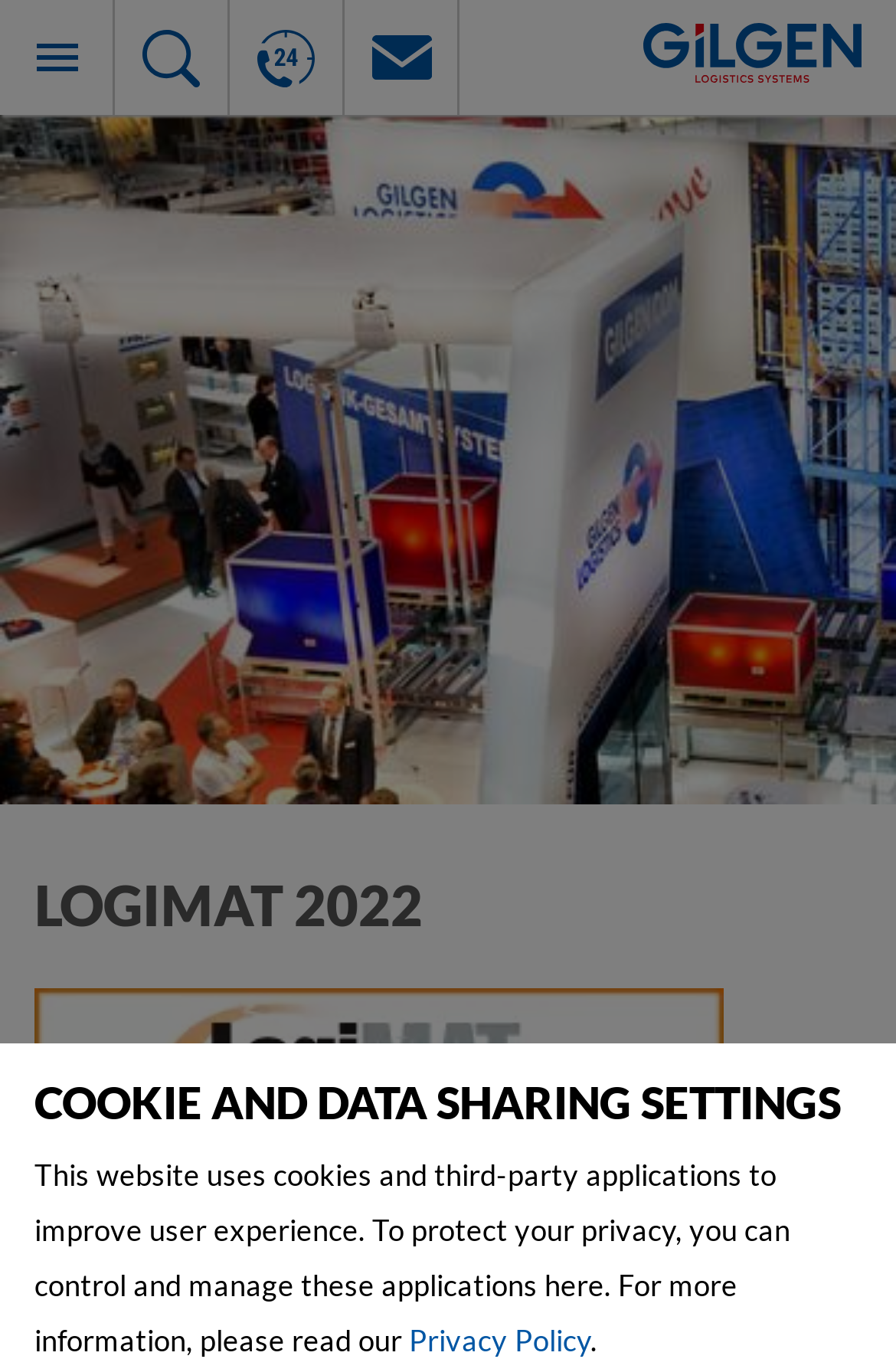Give a one-word or one-phrase response to the question: 
What is the name of the company?

Gilgen Logistics AG